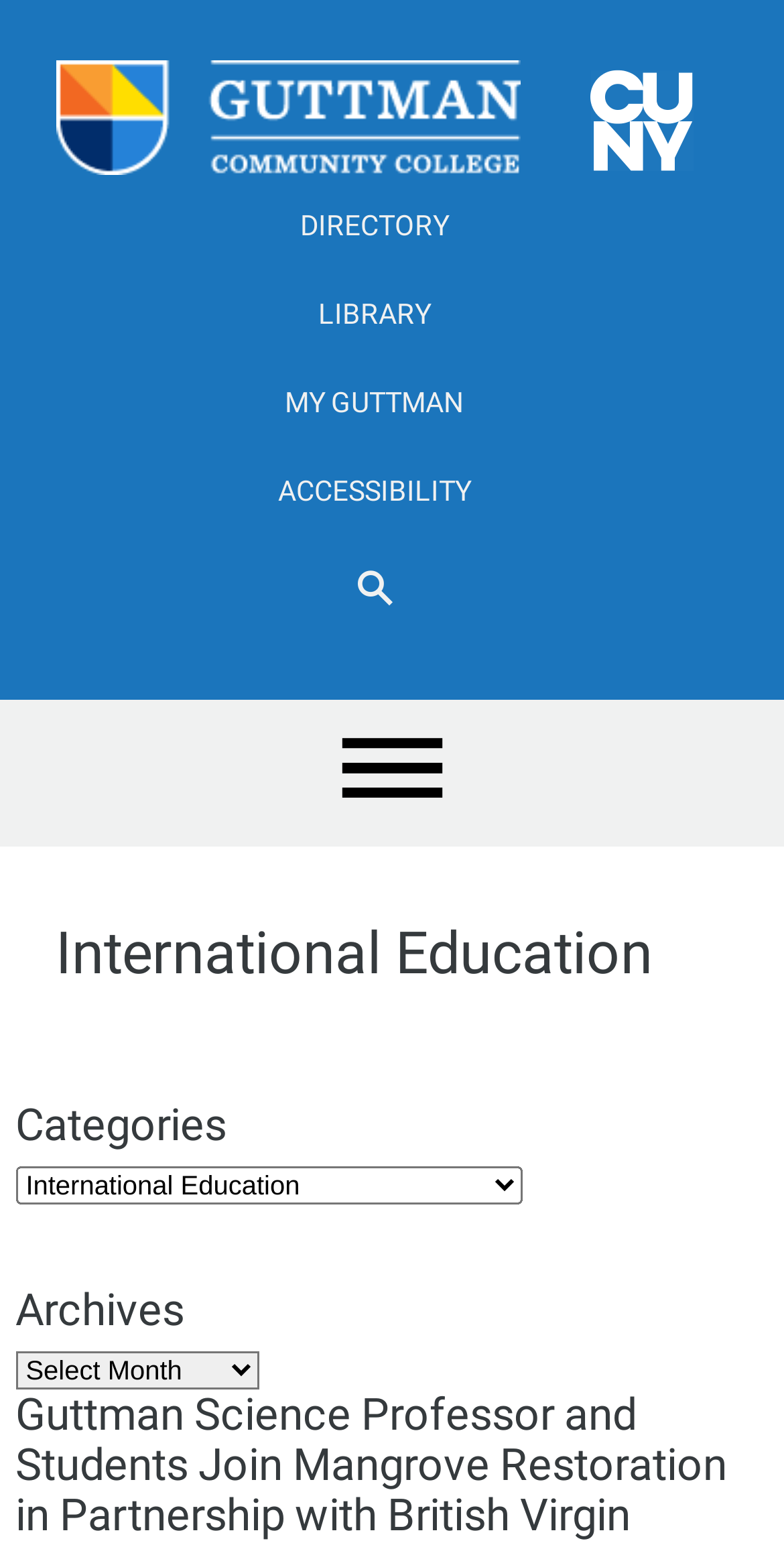What is the function of the toggle navigation link?
Using the image, provide a detailed and thorough answer to the question.

The link is labeled as 'Toggle navigation', indicating that its function is to toggle the navigation menu on and off.